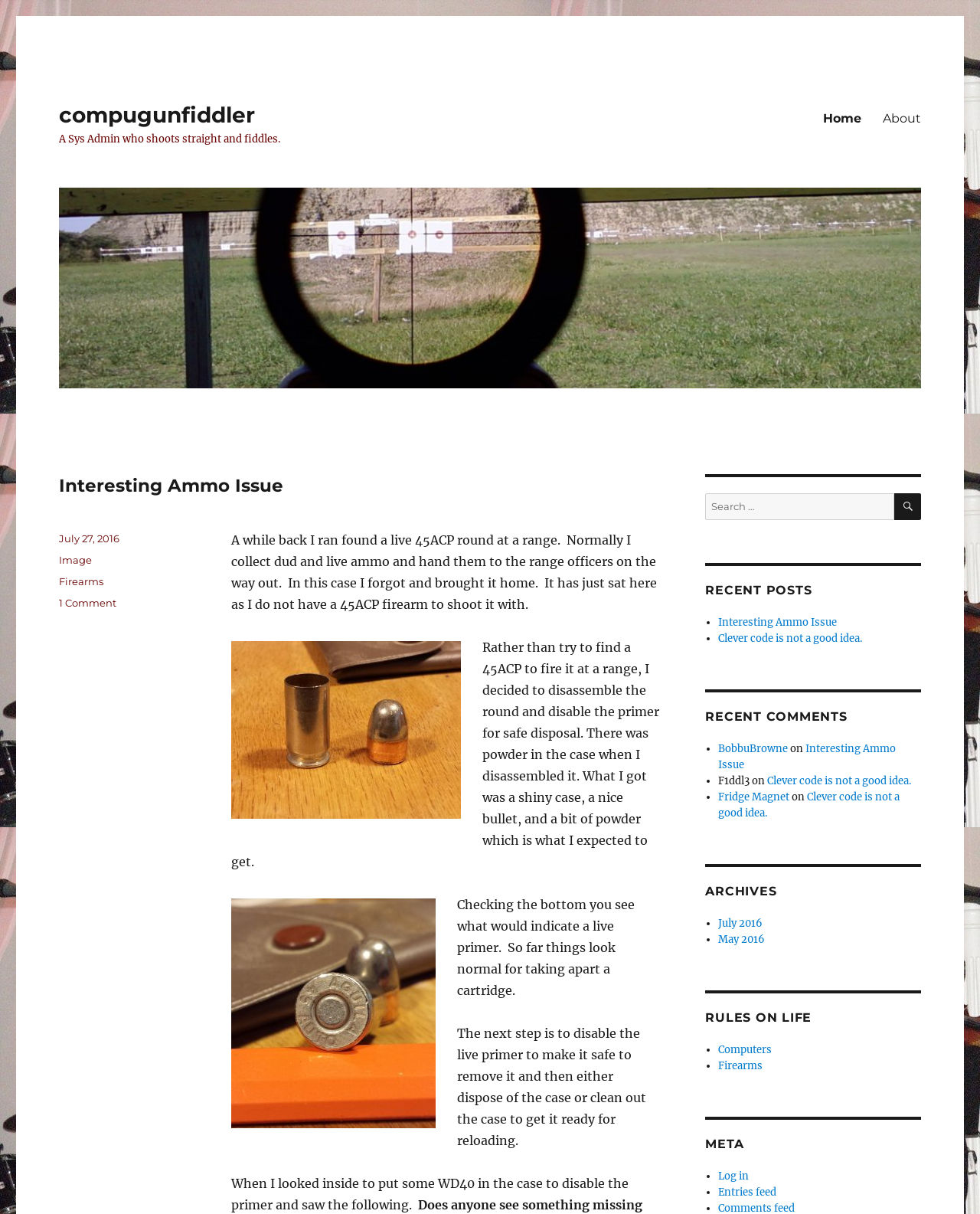Find the bounding box coordinates for the HTML element described in this sentence: "Entries feed". Provide the coordinates as four float numbers between 0 and 1, in the format [left, top, right, bottom].

[0.733, 0.976, 0.792, 0.987]